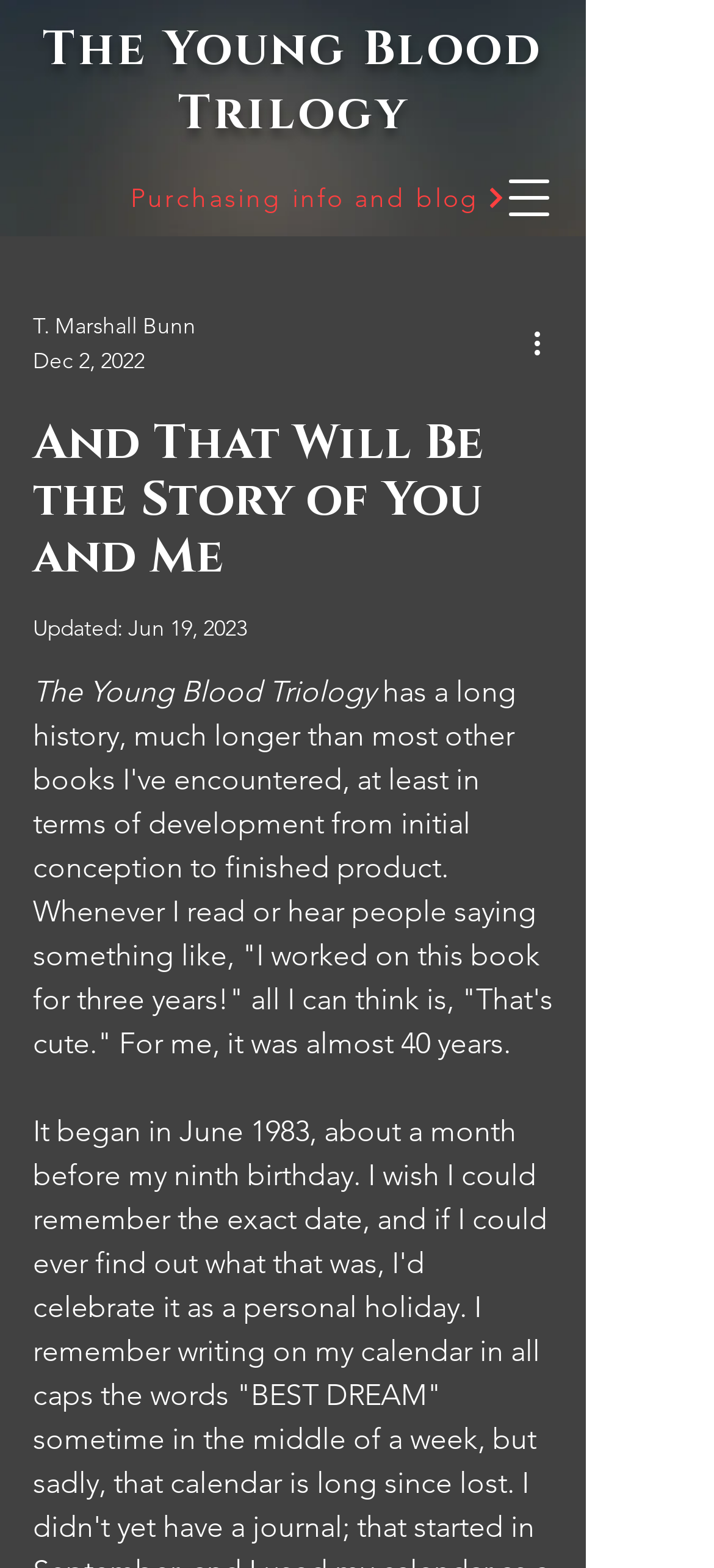Who is the author of the book? Analyze the screenshot and reply with just one word or a short phrase.

T. Marshall Bunn